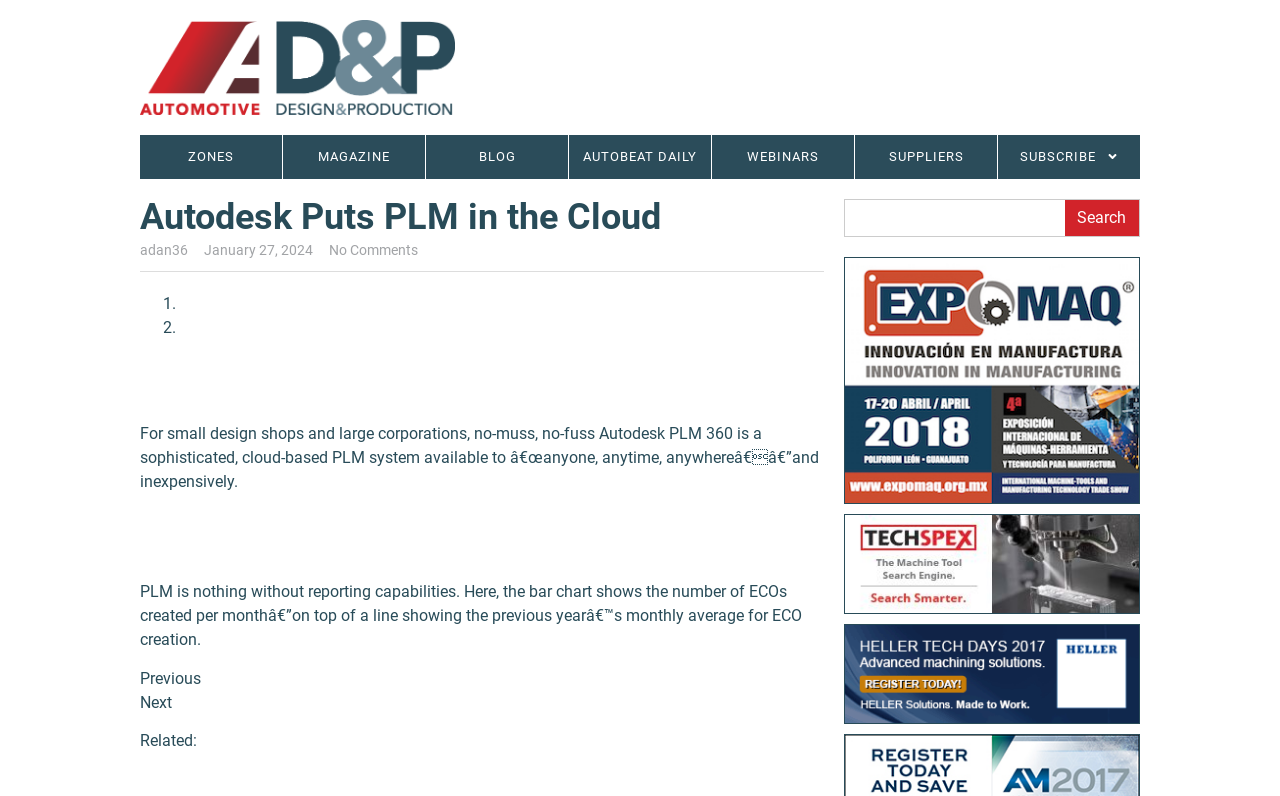Locate the bounding box coordinates of the area you need to click to fulfill this instruction: 'Switch to the Chinese version'. The coordinates must be in the form of four float numbers ranging from 0 to 1: [left, top, right, bottom].

None